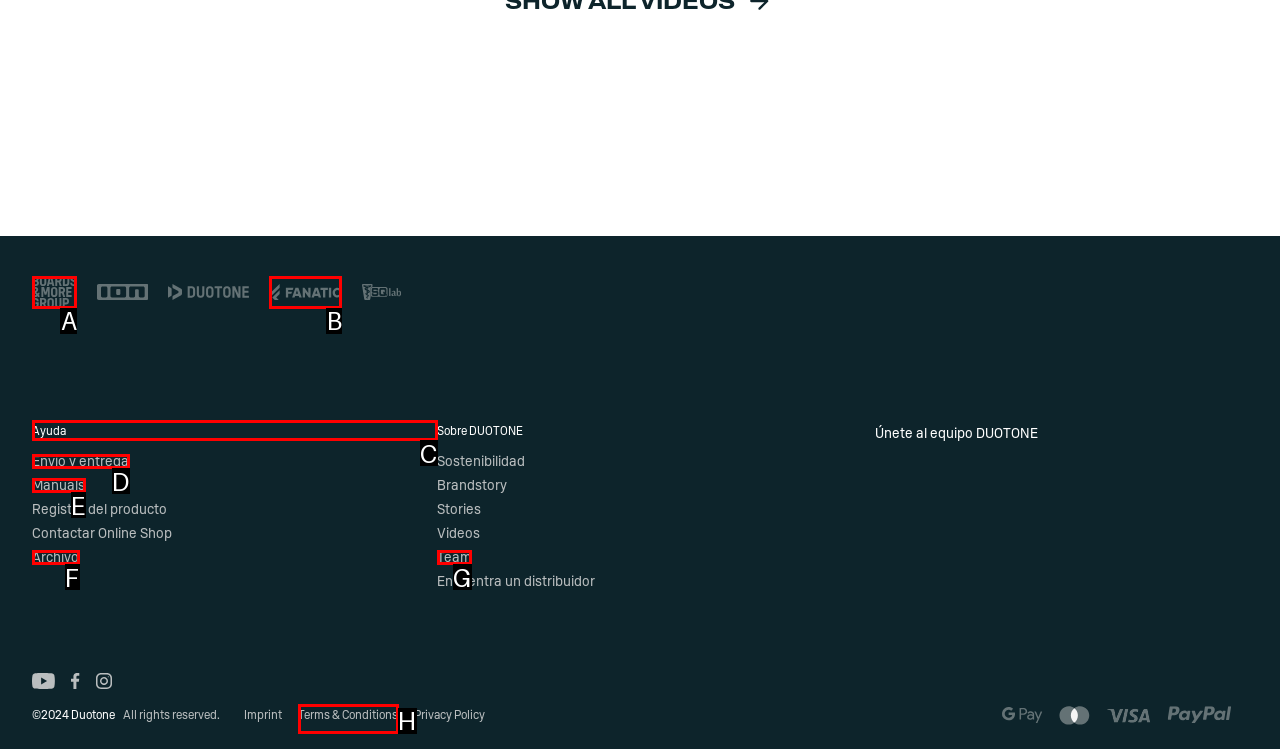Indicate which lettered UI element to click to fulfill the following task: Check 'Terms & Conditions'
Provide the letter of the correct option.

H